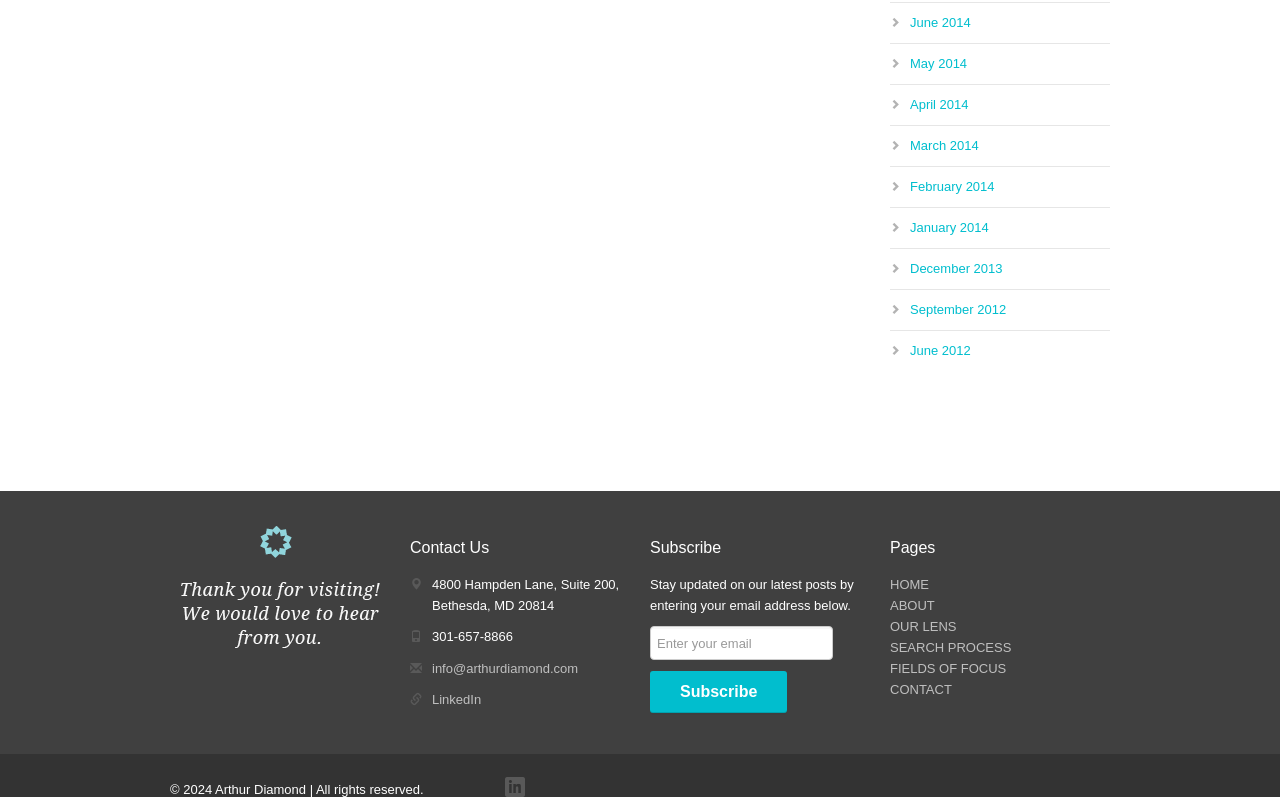Using the image as a reference, answer the following question in as much detail as possible:
What is the purpose of the textbox?

I determined the purpose of the textbox by reading the surrounding text, which says 'Stay updated on our latest posts by entering your email address below.' This suggests that the textbox is for entering an email address to subscribe to updates.